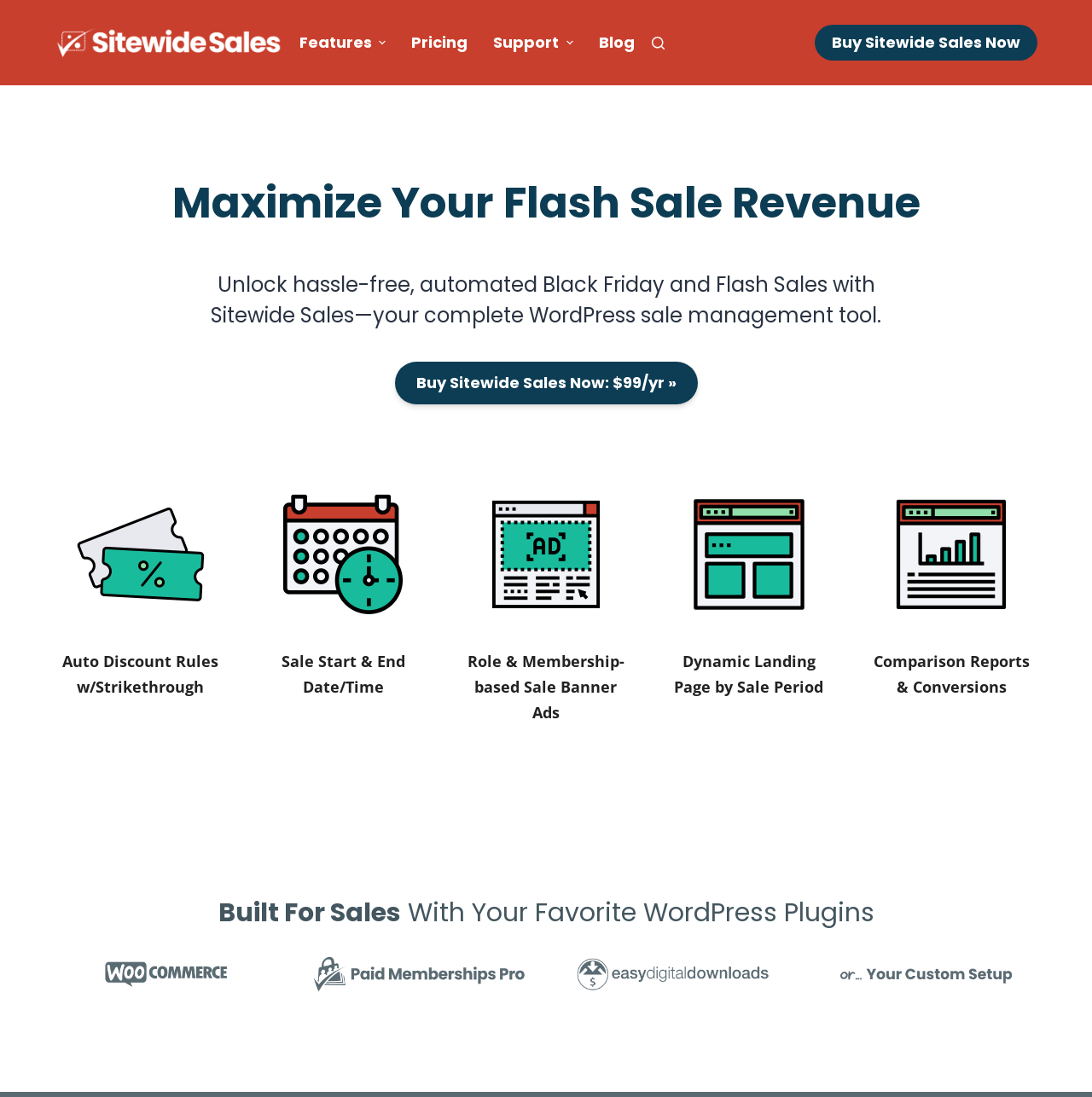What is the benefit of using Sitewide Sales plugin?
Offer a detailed and exhaustive answer to the question.

The webpage's heading 'Maximize Your Flash Sale Revenue' suggests that using Sitewide Sales plugin can help users increase their revenue from flash sales and other types of sales.